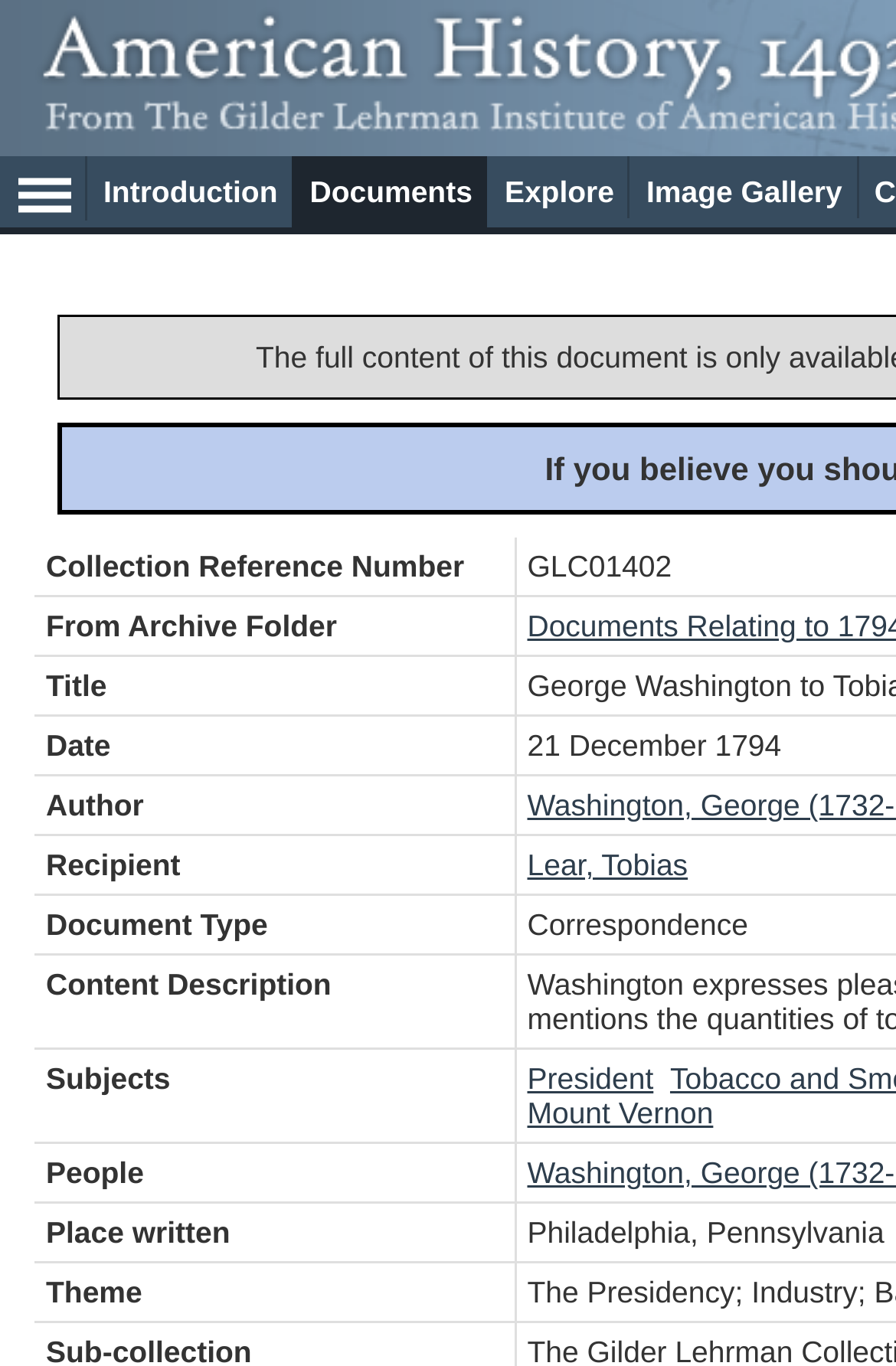Given the element description, predict the bounding box coordinates in the format (top-left x, top-left y, bottom-right x, bottom-right y), using floating point numbers between 0 and 1: Introduction

[0.097, 0.114, 0.328, 0.16]